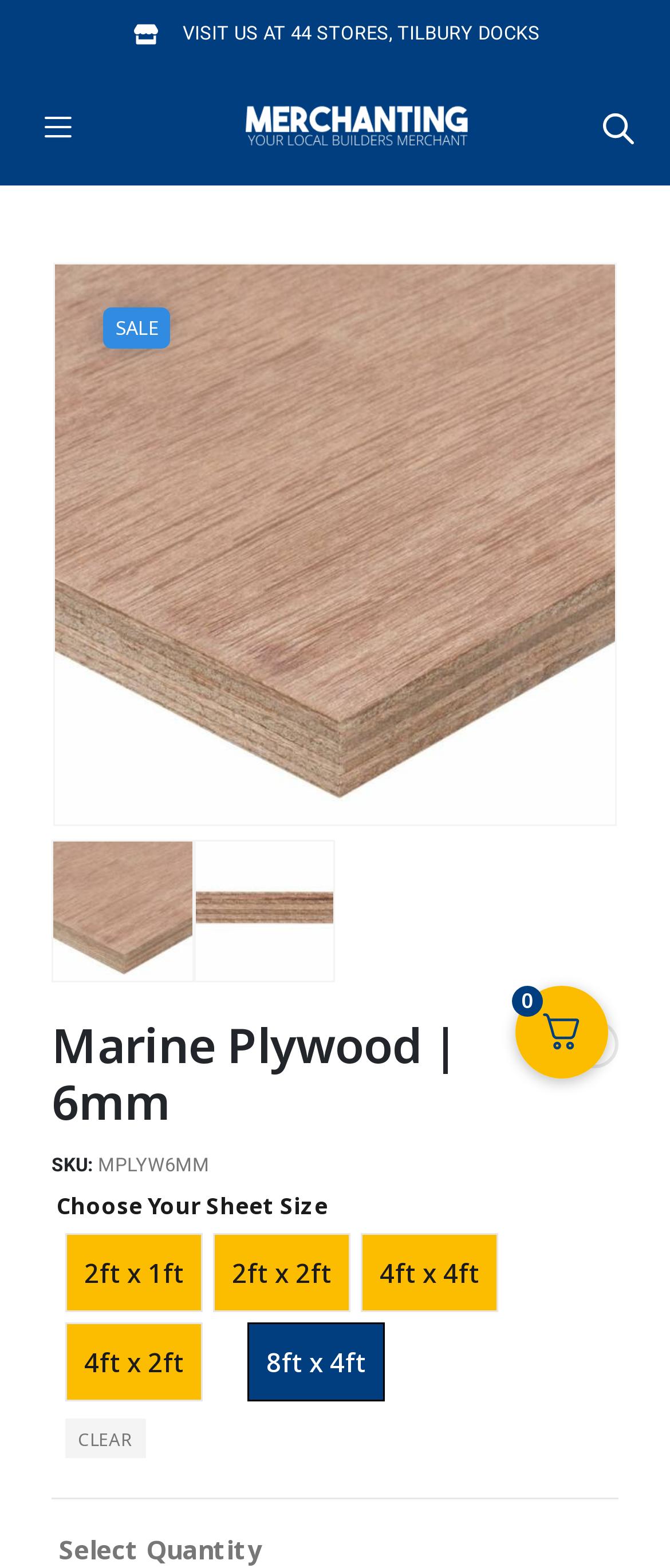What are the available sheet sizes?
Please analyze the image and answer the question with as much detail as possible.

I found the available sheet sizes by examining the table with the heading 'Choose Your Sheet Size' which lists the different sizes available for the product.